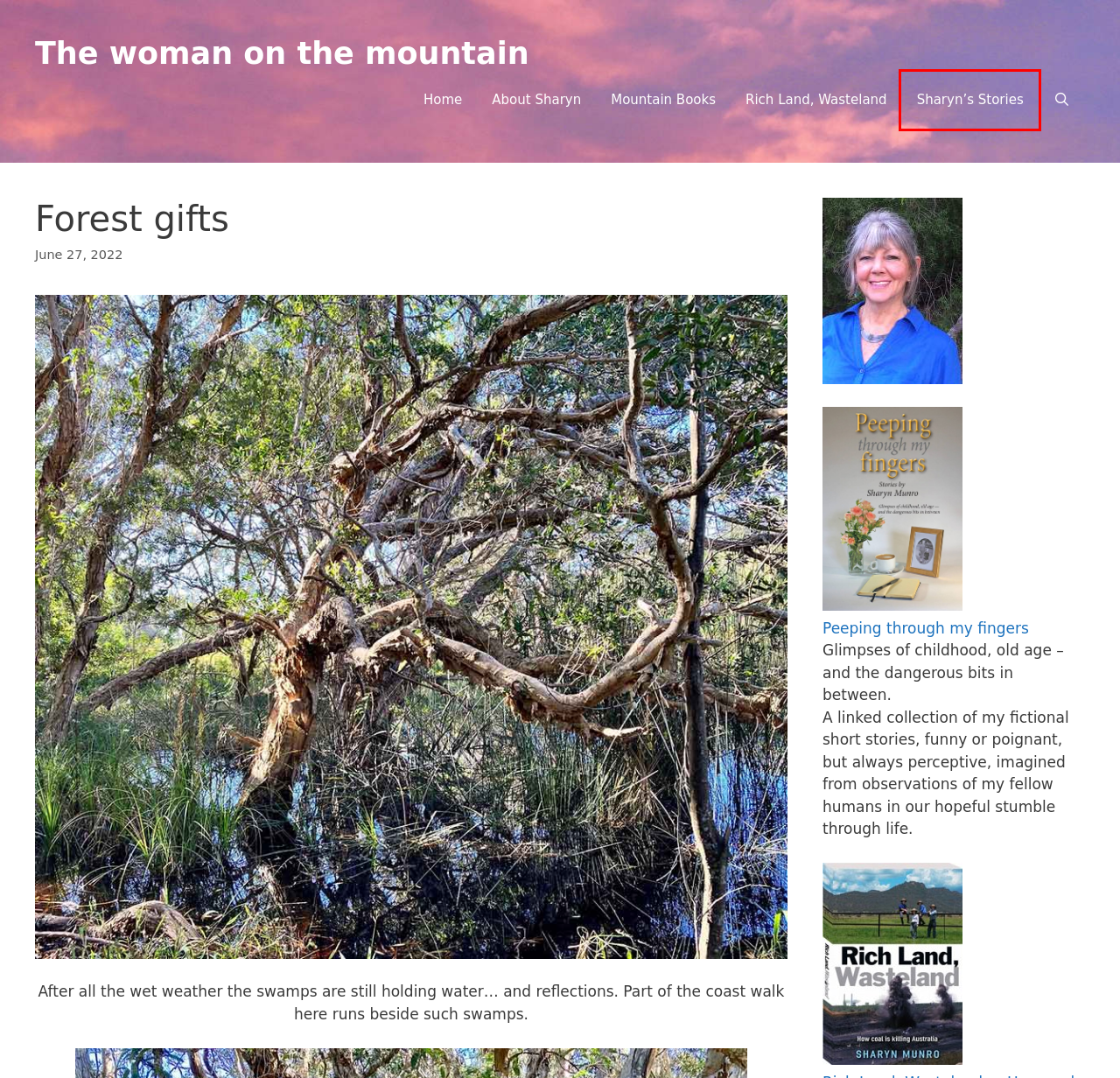You have been given a screenshot of a webpage, where a red bounding box surrounds a UI element. Identify the best matching webpage description for the page that loads after the element in the bounding box is clicked. Options include:
A. About Sharyn Munro – The woman on the mountain
B. The woman on the mountain
C. lizards – The woman on the mountain
D. wallabies – The woman on the mountain
E. orchids – The woman on the mountain
F. Mountain Books – The woman on the mountain
G. Peeping through my fingers – The woman on the mountain
H. Rich Land, Wasteland – The woman on the mountain

G